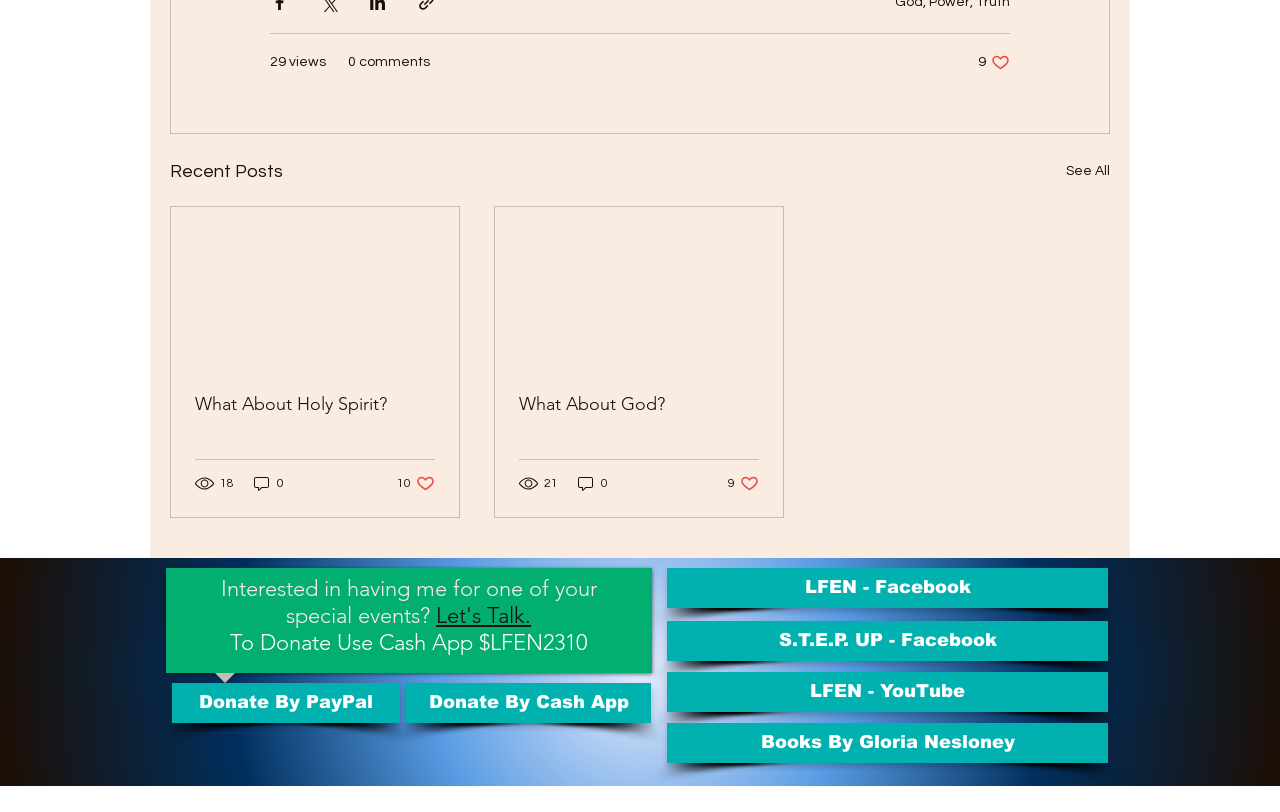Locate the bounding box coordinates of the clickable region to complete the following instruction: "Contact for an event."

[0.341, 0.741, 0.415, 0.774]